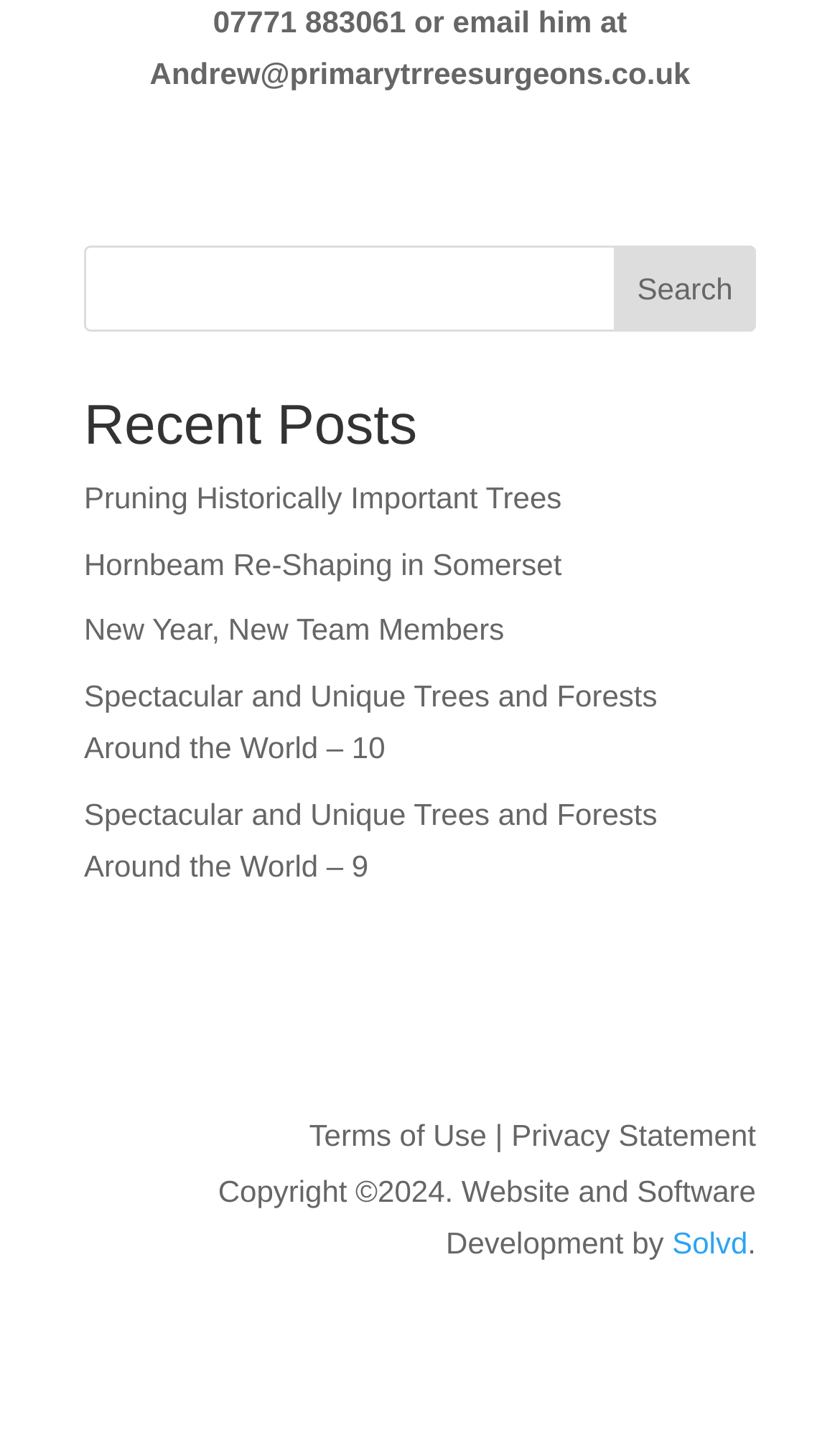Pinpoint the bounding box coordinates of the area that should be clicked to complete the following instruction: "visit the 'Pruning Historically Important Trees' page". The coordinates must be given as four float numbers between 0 and 1, i.e., [left, top, right, bottom].

[0.1, 0.332, 0.669, 0.356]